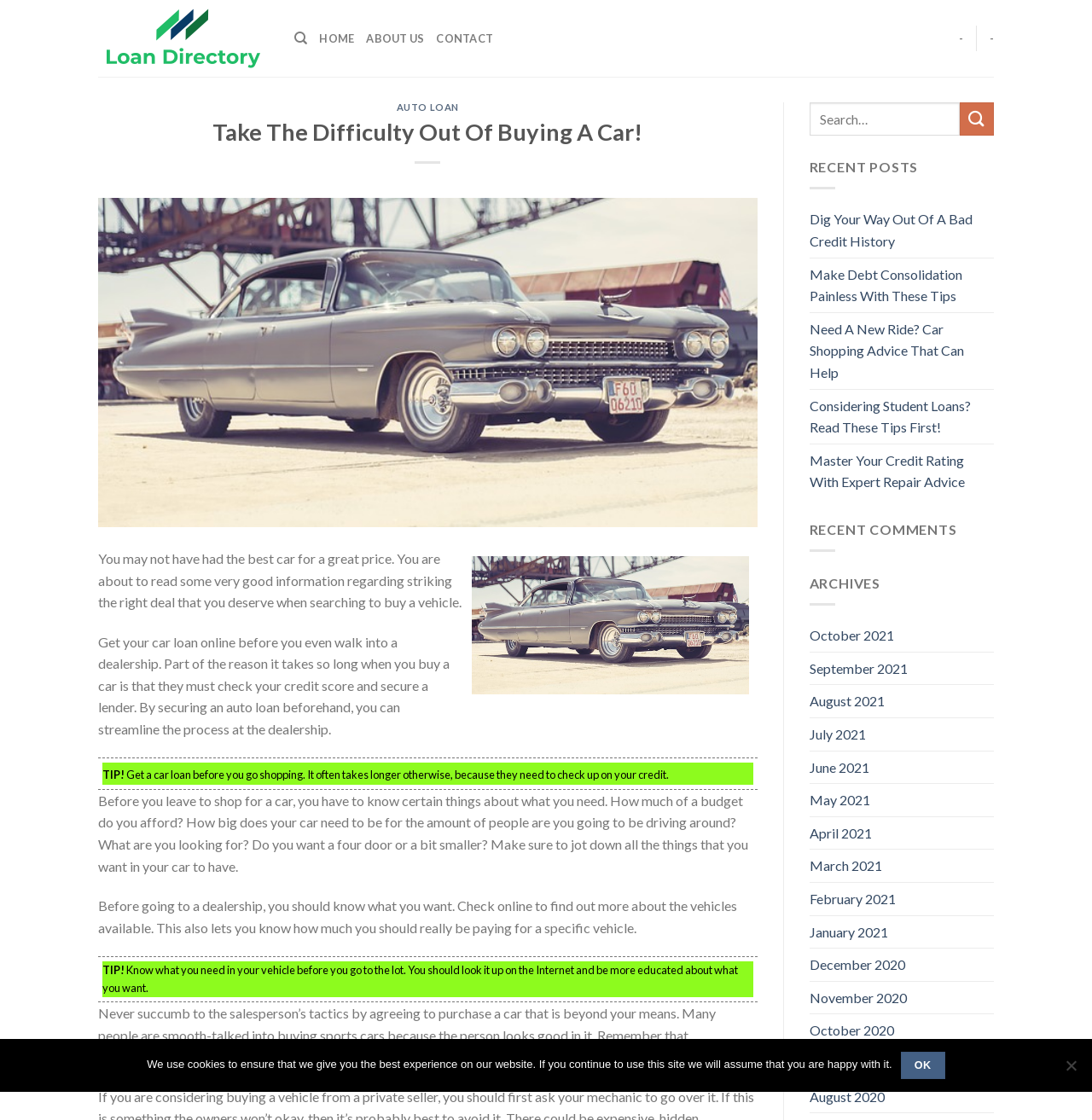Determine the bounding box coordinates for the clickable element required to fulfill the instruction: "Subscribe to the newsletter". Provide the coordinates as four float numbers between 0 and 1, i.e., [left, top, right, bottom].

None